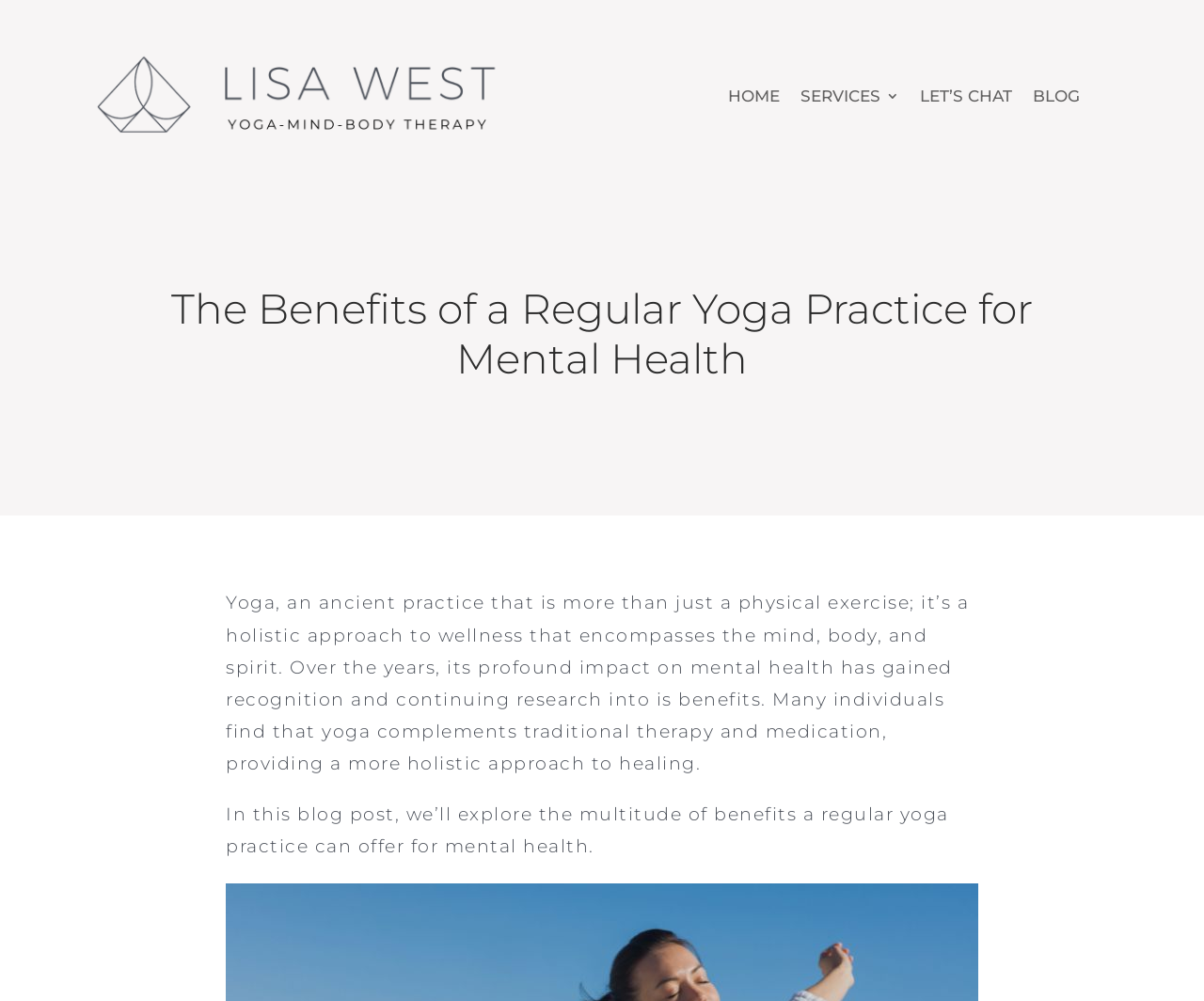What is the purpose of this blog post?
Please use the image to provide a one-word or short phrase answer.

To explore benefits of yoga for mental health